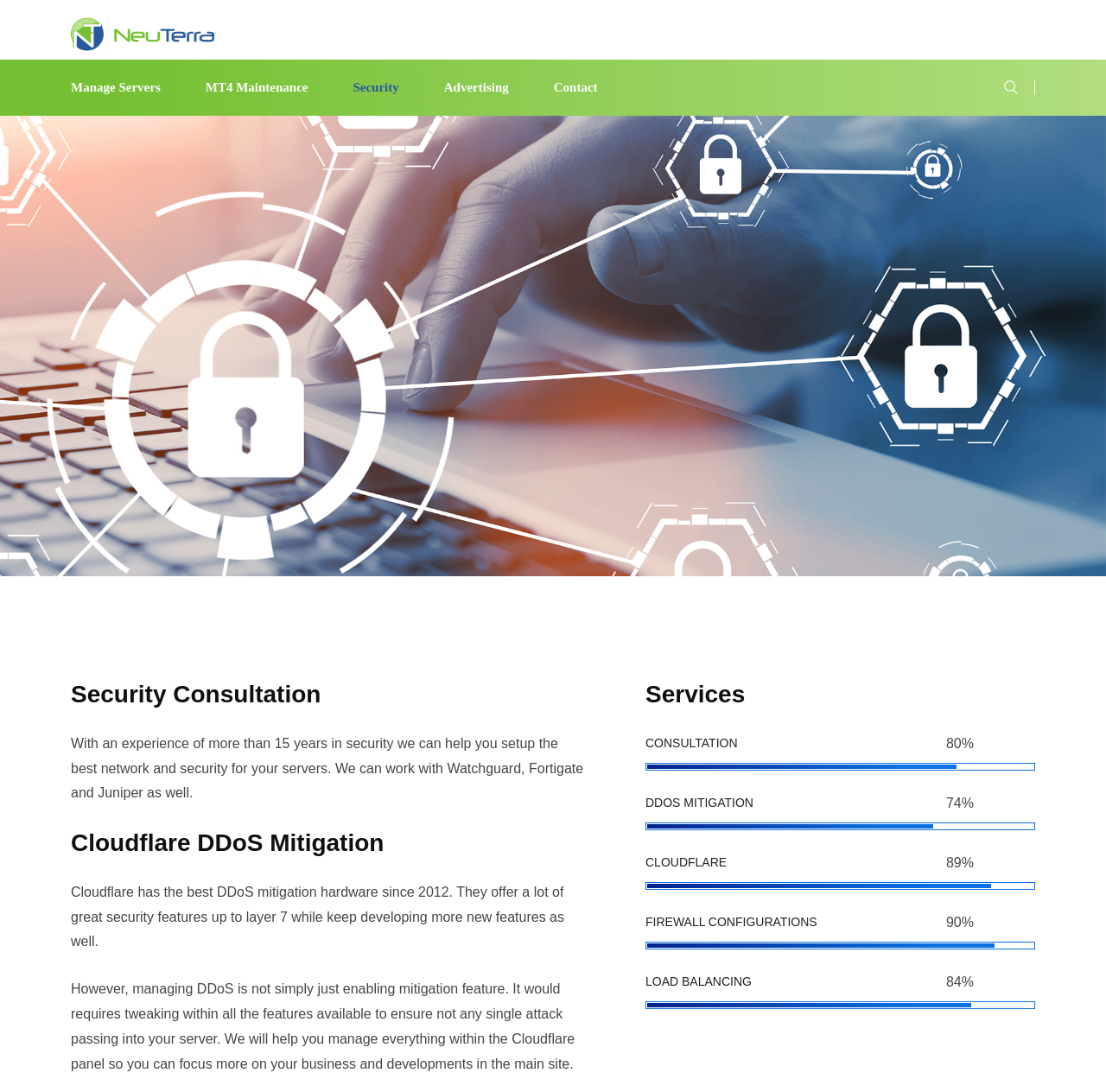Locate the bounding box of the user interface element based on this description: "Advertising".

[0.401, 0.054, 0.46, 0.106]